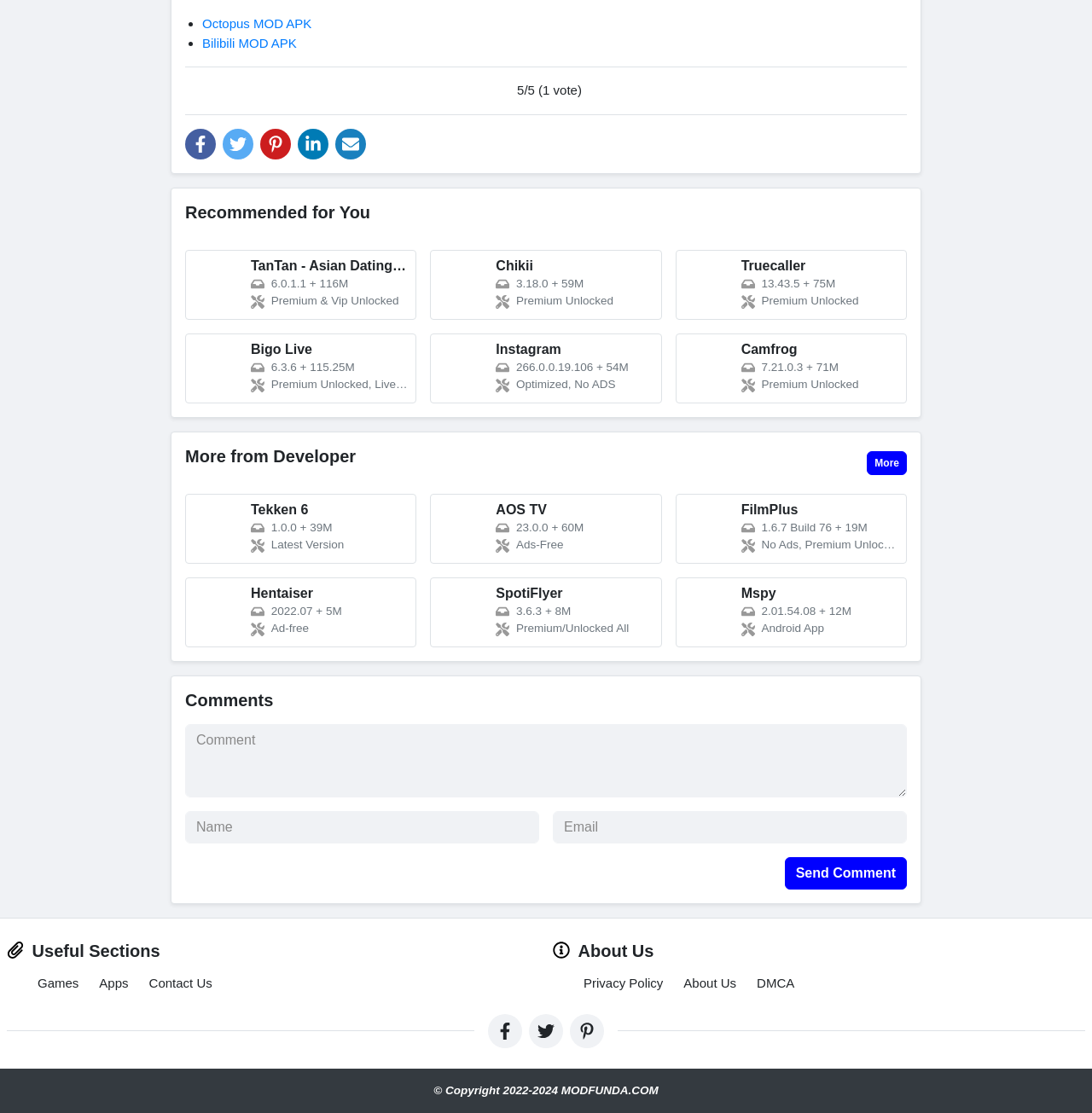Bounding box coordinates are specified in the format (top-left x, top-left y, bottom-right x, bottom-right y). All values are floating point numbers bounded between 0 and 1. Please provide the bounding box coordinate of the region this sentence describes: DC Dog Walks

None